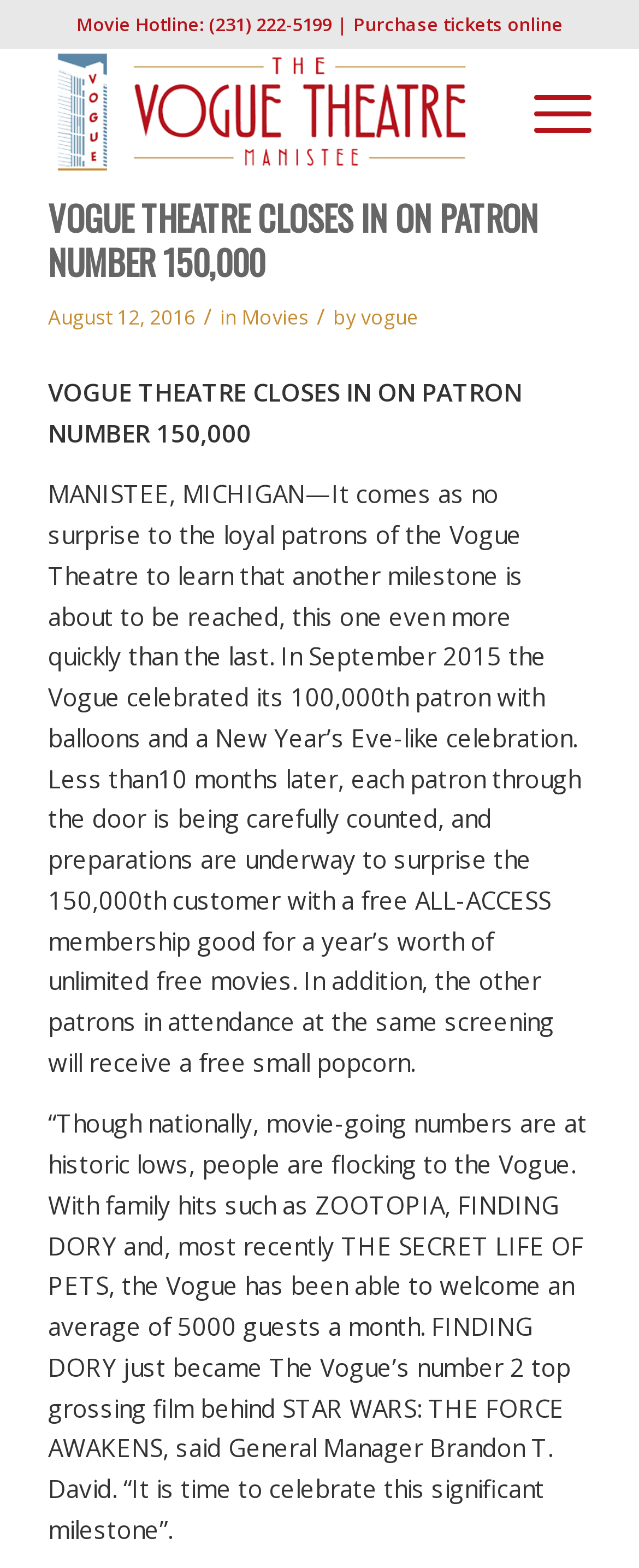Locate the primary headline on the webpage and provide its text.

VOGUE THEATRE CLOSES IN ON PATRON NUMBER 150,000